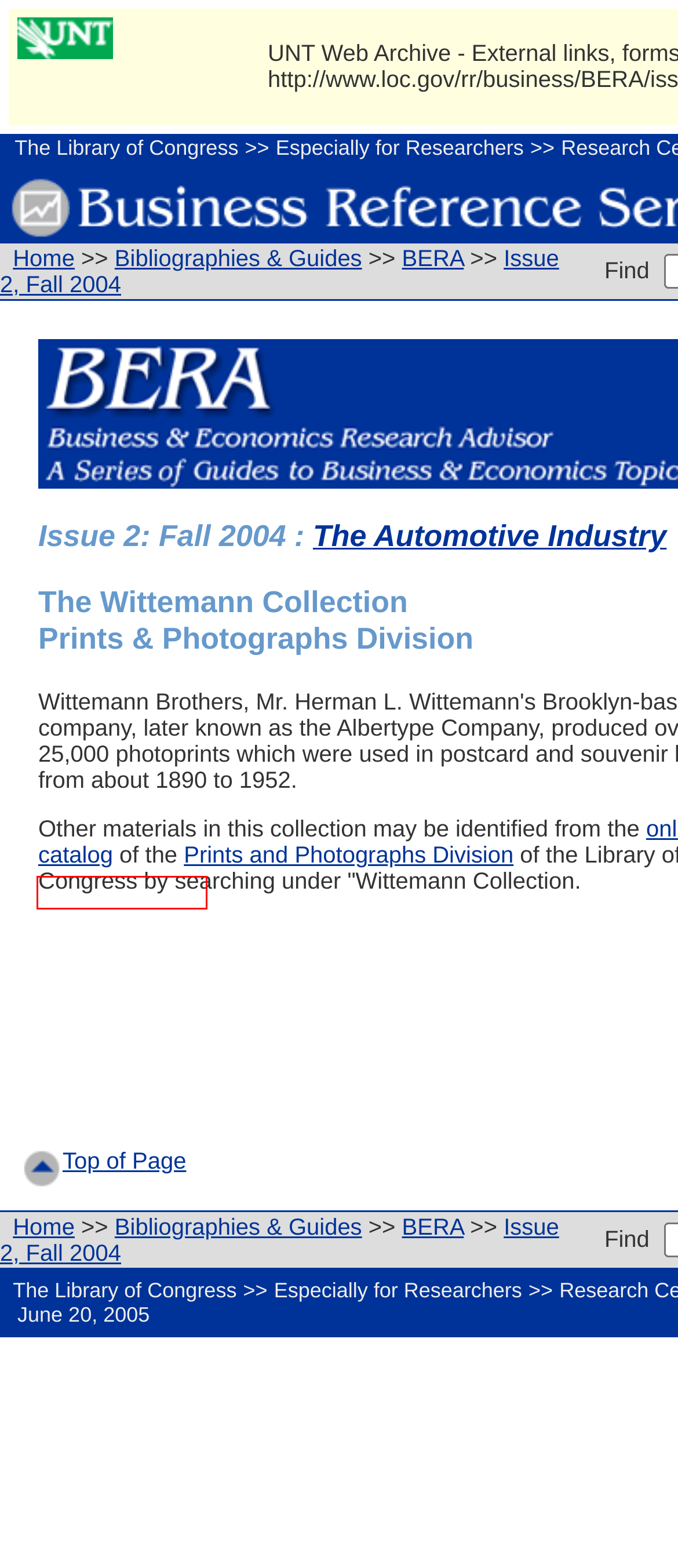Inspect the provided webpage screenshot, concentrating on the element within the red bounding box. Select the description that best represents the new webpage after you click the highlighted element. Here are the candidates:
A. Business Reference Services (Library of Congress)
B. Library of Congress Home
C. Prints and Photographs Reading Room (Library of Congress)
D. Prints and Photographs Online Catalog (Prints and Photographs Reading Room, Library of Congress)
E. Indexes, Bibliographies, and Guides: (Business Reference Services, Library of Congress)
F. Business Reference Services: Interim Page (Ask a Librarian: Library of
Congress)
G. BERA: Business & Economics Research Advisor (Business Reference Services, Library of Congress)
H. For Researchers (Library of Congress)

D